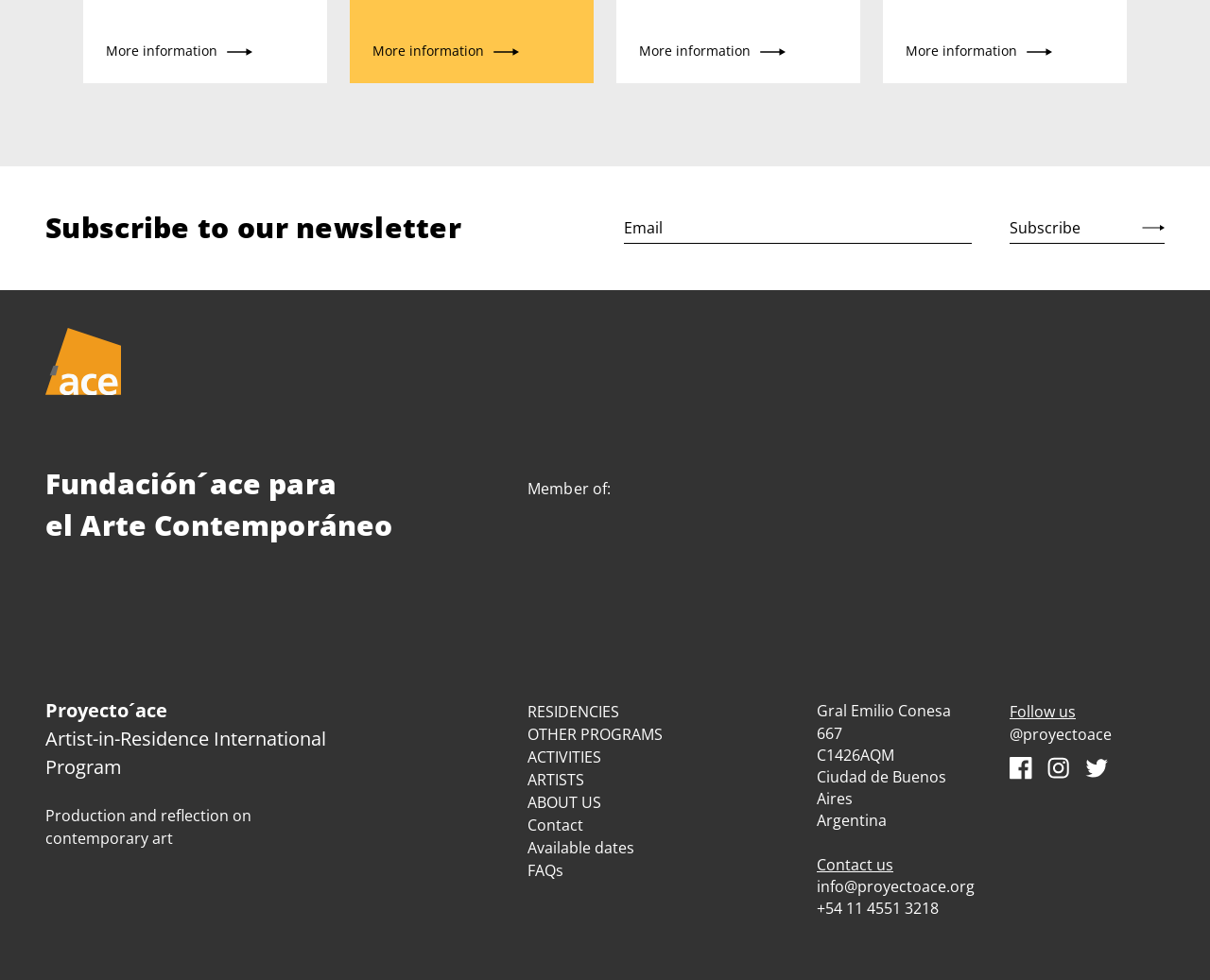Determine the bounding box coordinates of the UI element described by: "Available dates".

[0.436, 0.855, 0.524, 0.876]